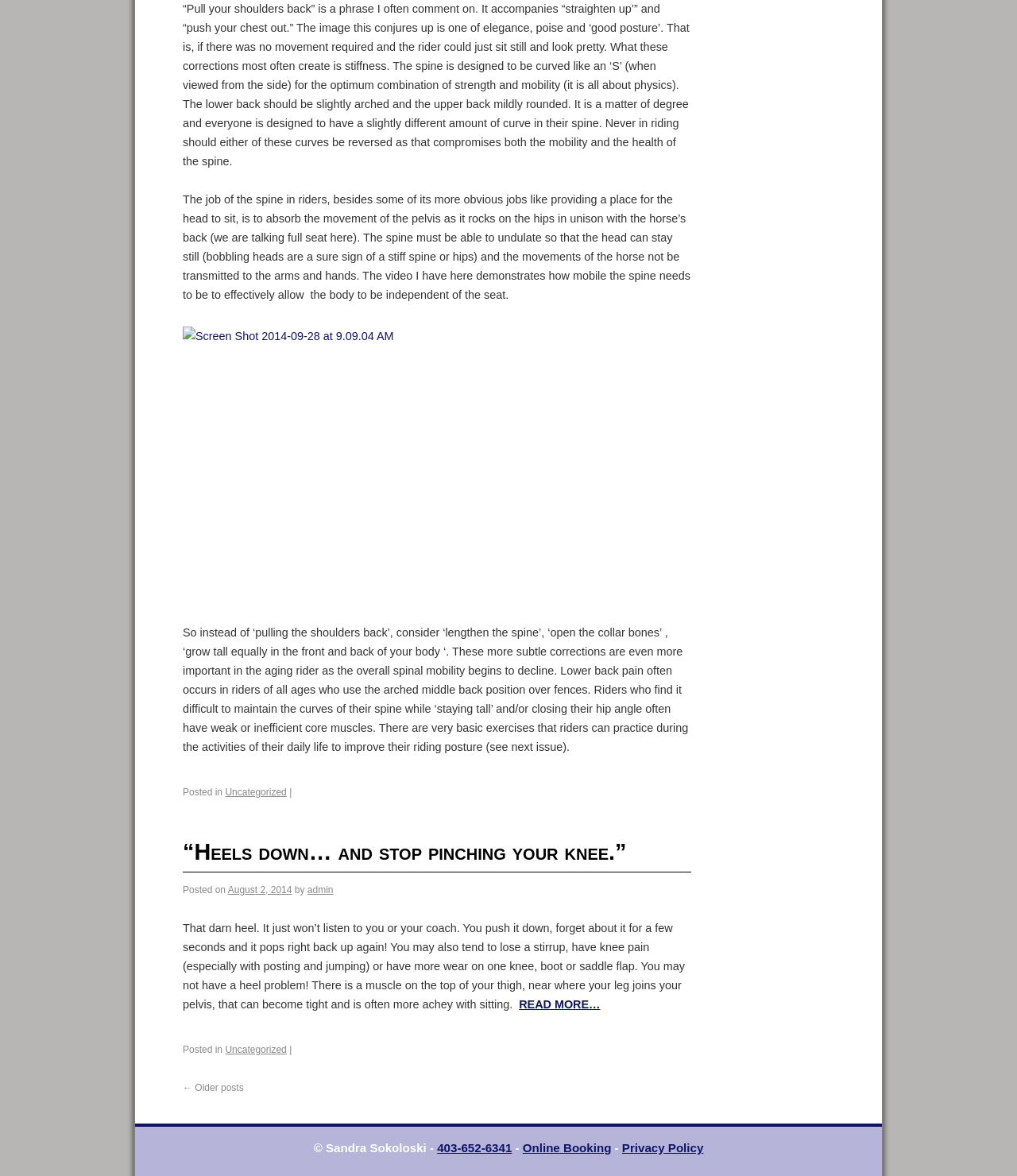What is the purpose of the spine in riding? From the image, respond with a single word or brief phrase.

To absorb movement